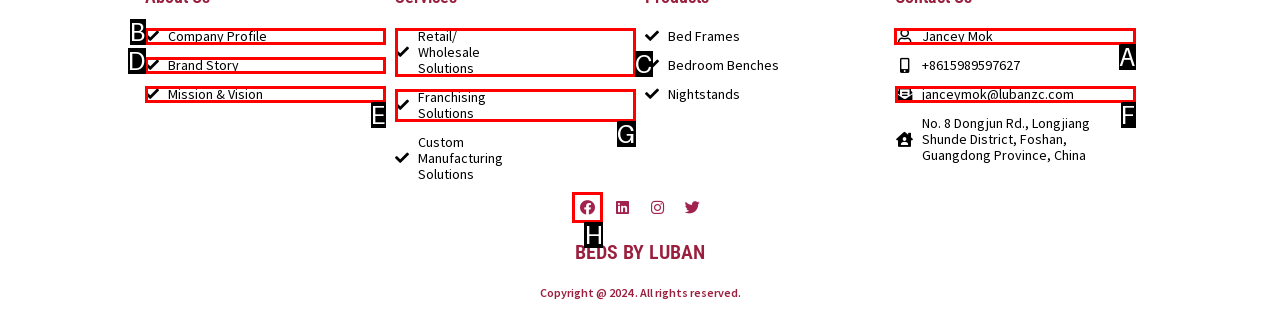Choose the HTML element to click for this instruction: Contact Jancey Mok Answer with the letter of the correct choice from the given options.

A